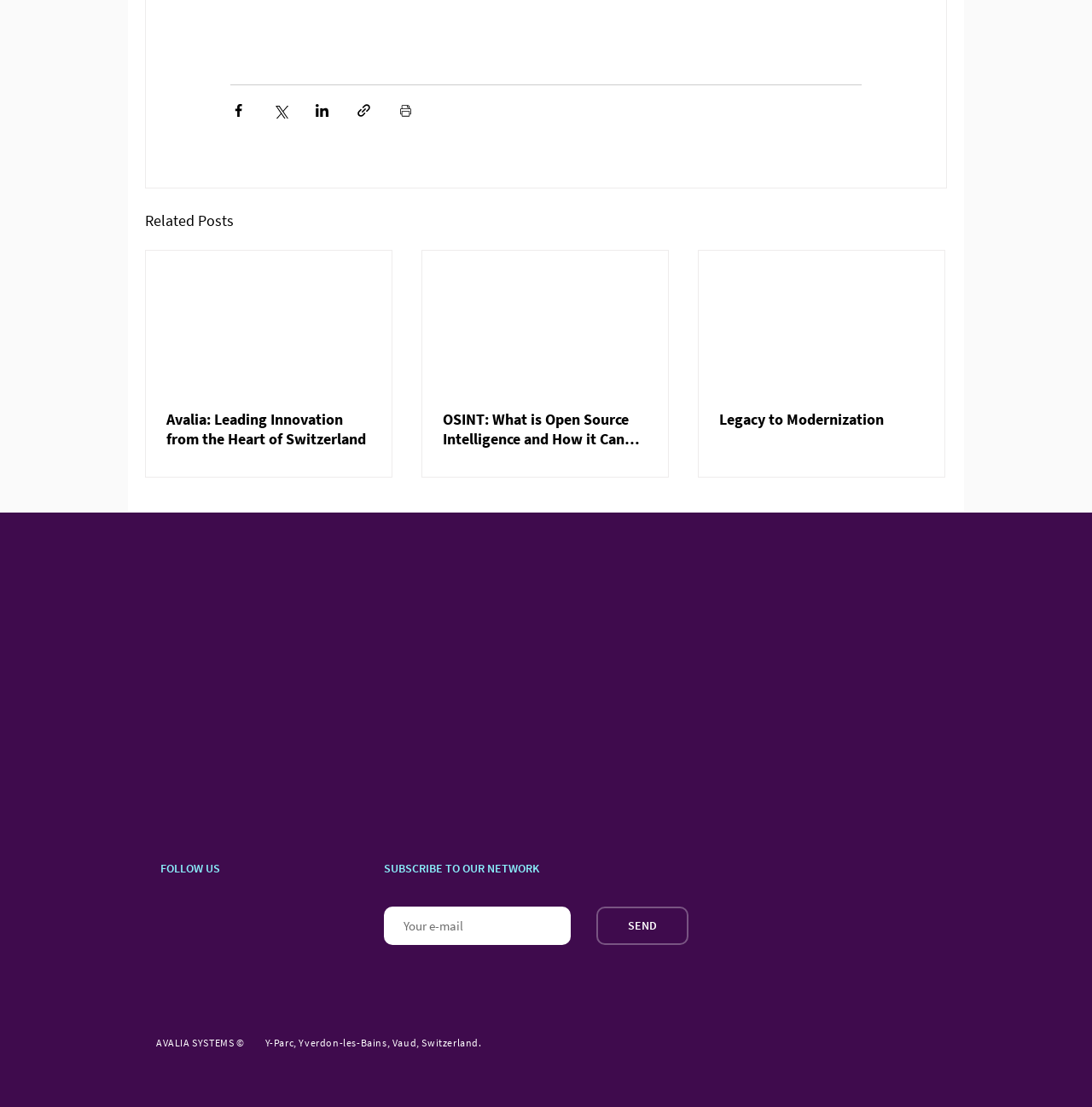Find the bounding box coordinates of the area that needs to be clicked in order to achieve the following instruction: "Read related post 'Avalia: Leading Innovation from the Heart of Switzerland'". The coordinates should be specified as four float numbers between 0 and 1, i.e., [left, top, right, bottom].

[0.152, 0.37, 0.34, 0.405]